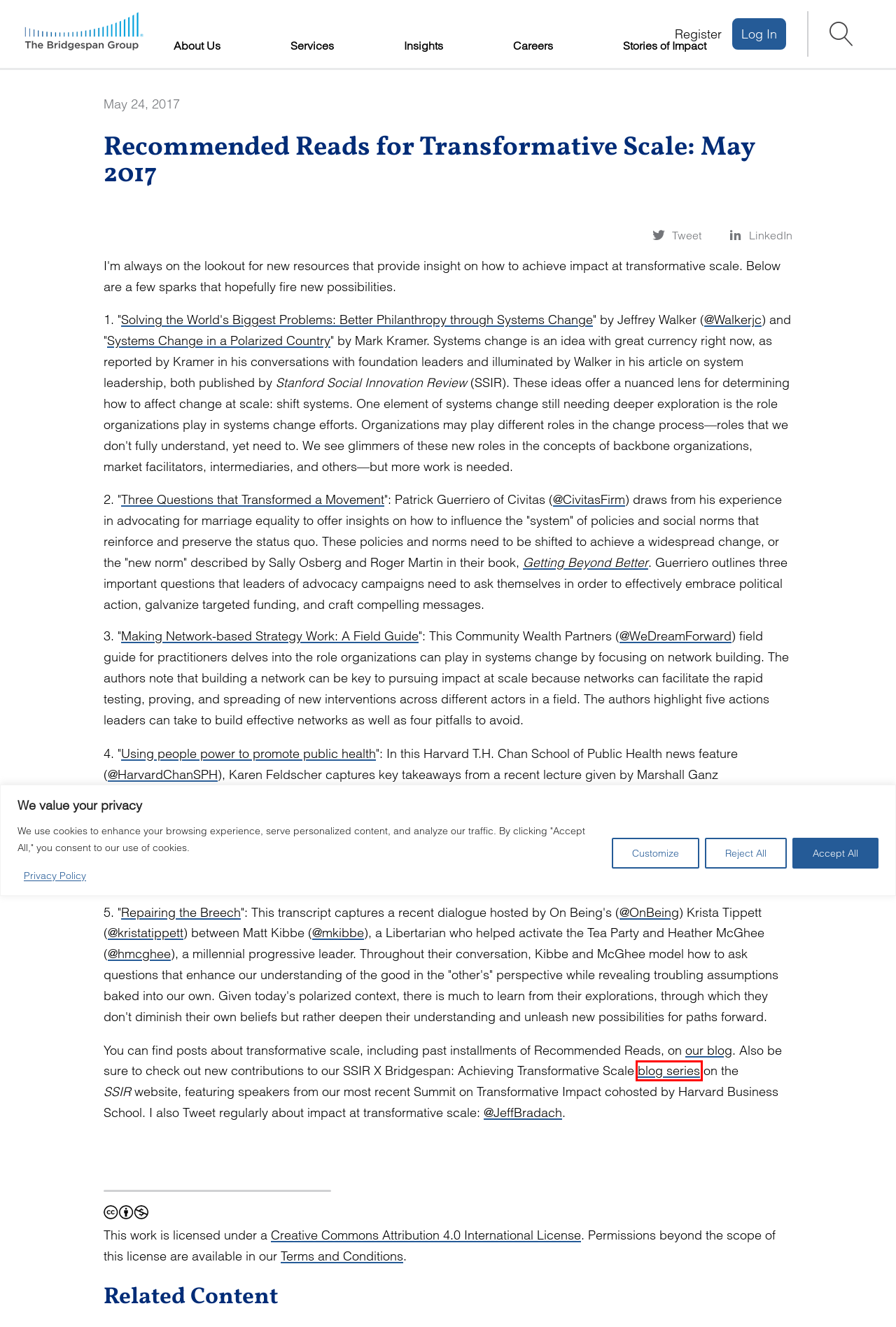Given a screenshot of a webpage with a red bounding box around an element, choose the most appropriate webpage description for the new page displayed after clicking the element within the bounding box. Here are the candidates:
A. CC BY 4.0 Deed | Attribution 4.0 International
 | Creative Commons
B. Systems Change in a Polarized Country
C. Three Questions That Transformed a Movement
D. Solving the World’s Biggest Problems: Better Philanthropy Through Systems Change
E. Terms and Conditions | Bridgespan
F. Privacy Policy | Bridgespan
G. From Scaling Impact to Impact at Scale
H. Heather McGhee and Matt Kibbe — Repairing the Breach | The On Being Project

G